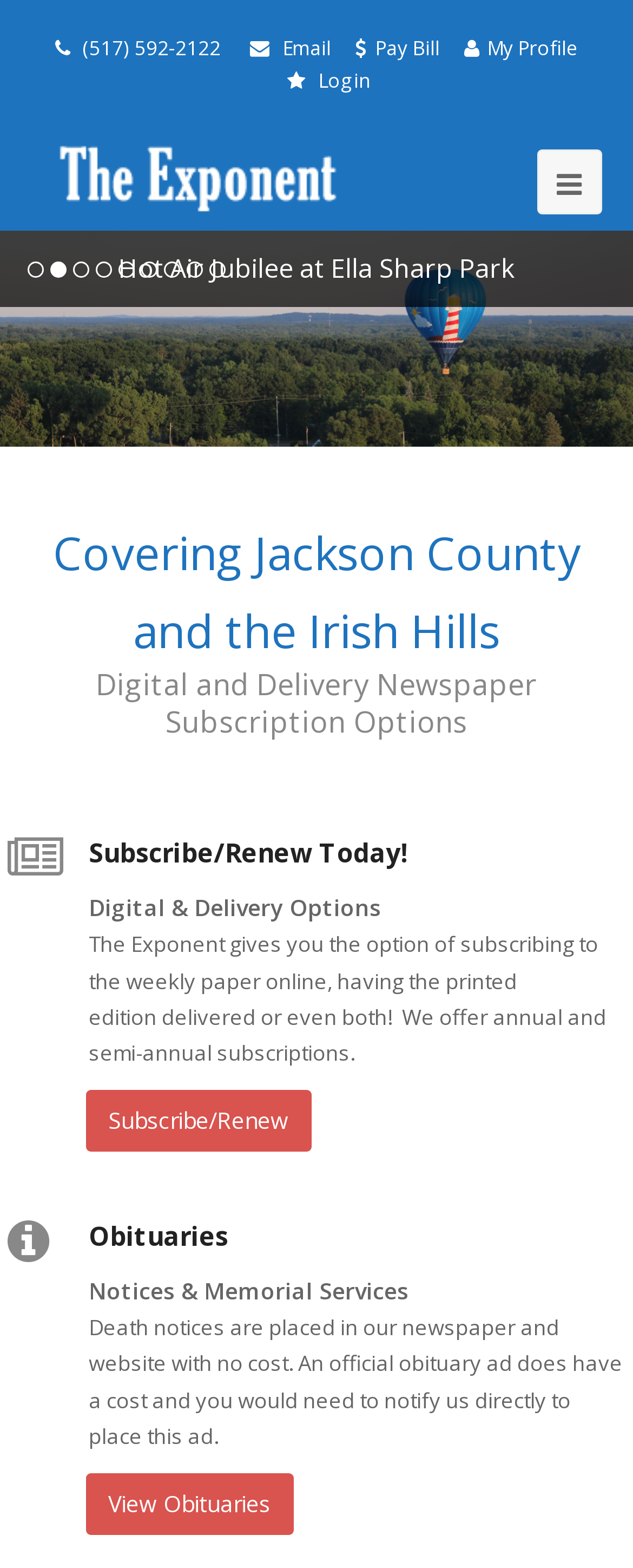Give a detailed account of the webpage, highlighting key information.

The webpage is the homepage of "The Exponent" newspaper. At the top, there are five links: "(517) 592-2122", "Email", "Pay Bill", "My Profile", and "Login", aligned horizontally and centered. Below these links, there is a layout table with a link to "The Exponent" that contains an image of the newspaper's logo.

On the right side of the page, there is a social media icon represented by the Unicode character "\uf0c9". Below this icon, there is a large image, likely a featured photo, with a caption "100th Anniversary celebration at YMCA Storer Camp". 

The main content of the page is divided into two sections. The first section is about subscription options, with a heading "Subscribe/Renew Today!" and a paragraph of text describing the digital and delivery options. There is also a link to "Subscribe/Renew" below the text. 

The second section is about obituaries, with a heading "Obituaries" and a paragraph of text explaining the process of placing death notices and obituary ads. There is also a link to "View Obituaries" below the text.